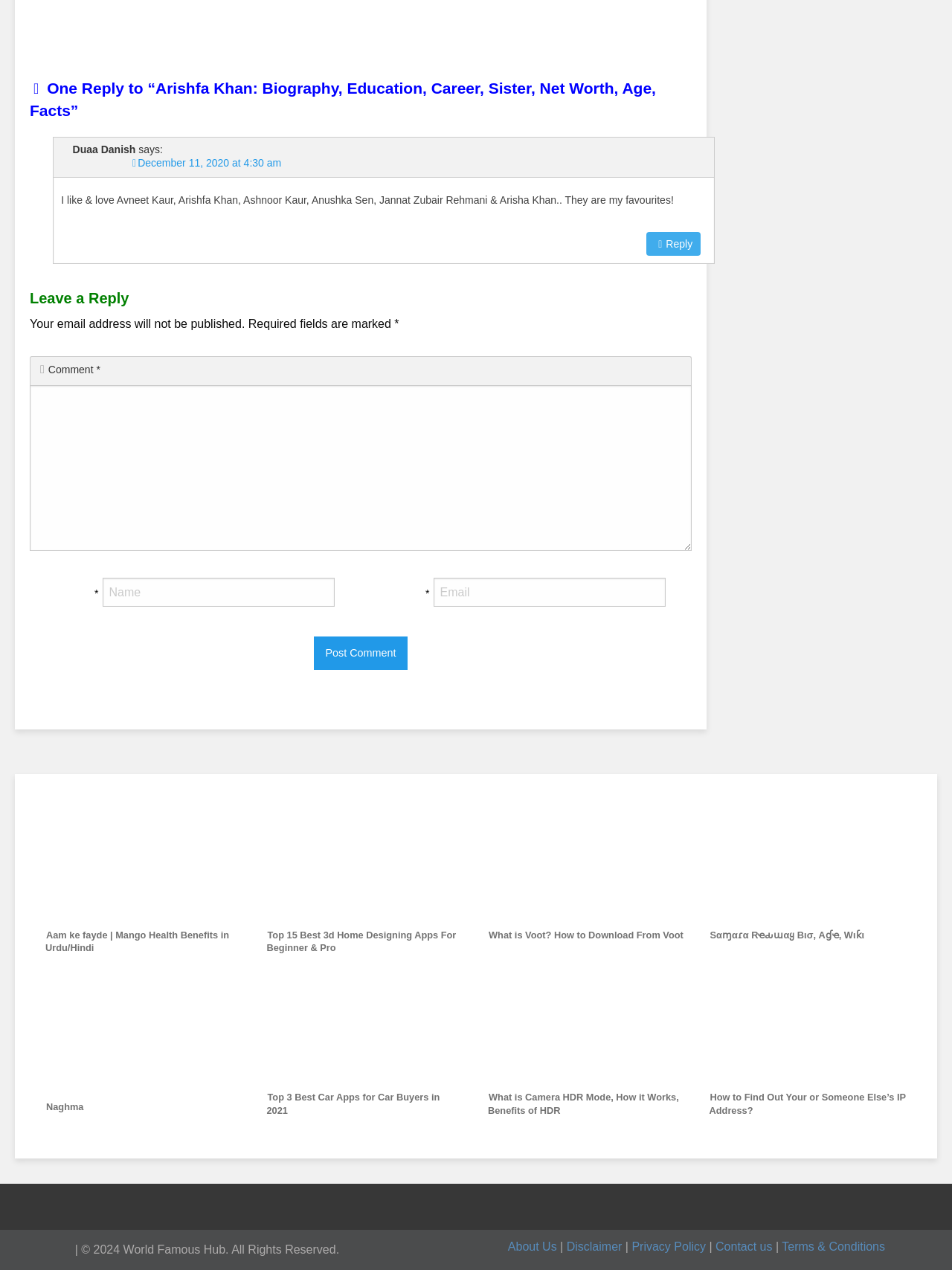Identify the bounding box coordinates for the UI element that matches this description: "Terms & Conditions".

[0.821, 0.977, 0.93, 0.986]